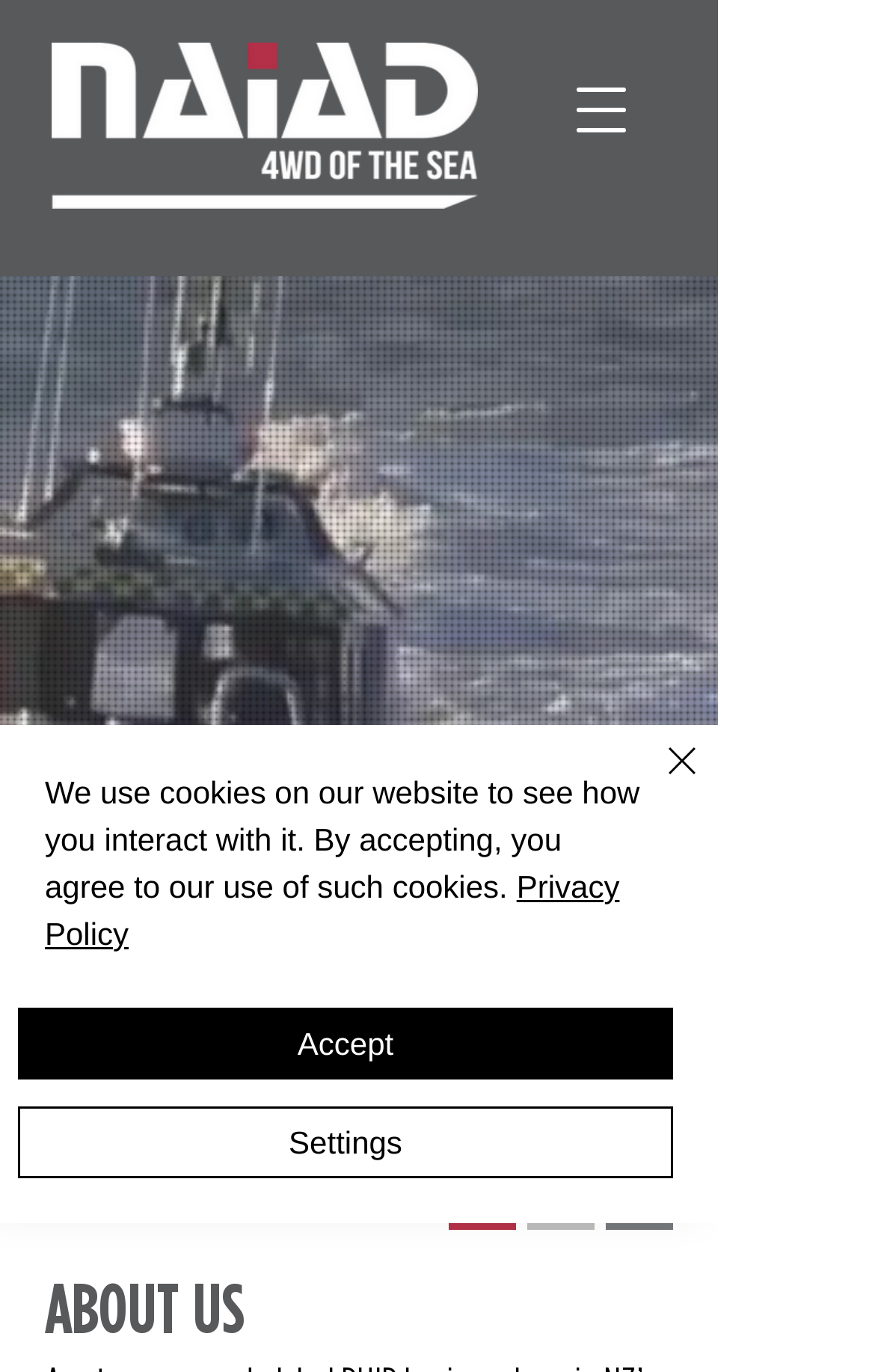How many links are there in the alert message?
Look at the image and respond with a one-word or short phrase answer.

1